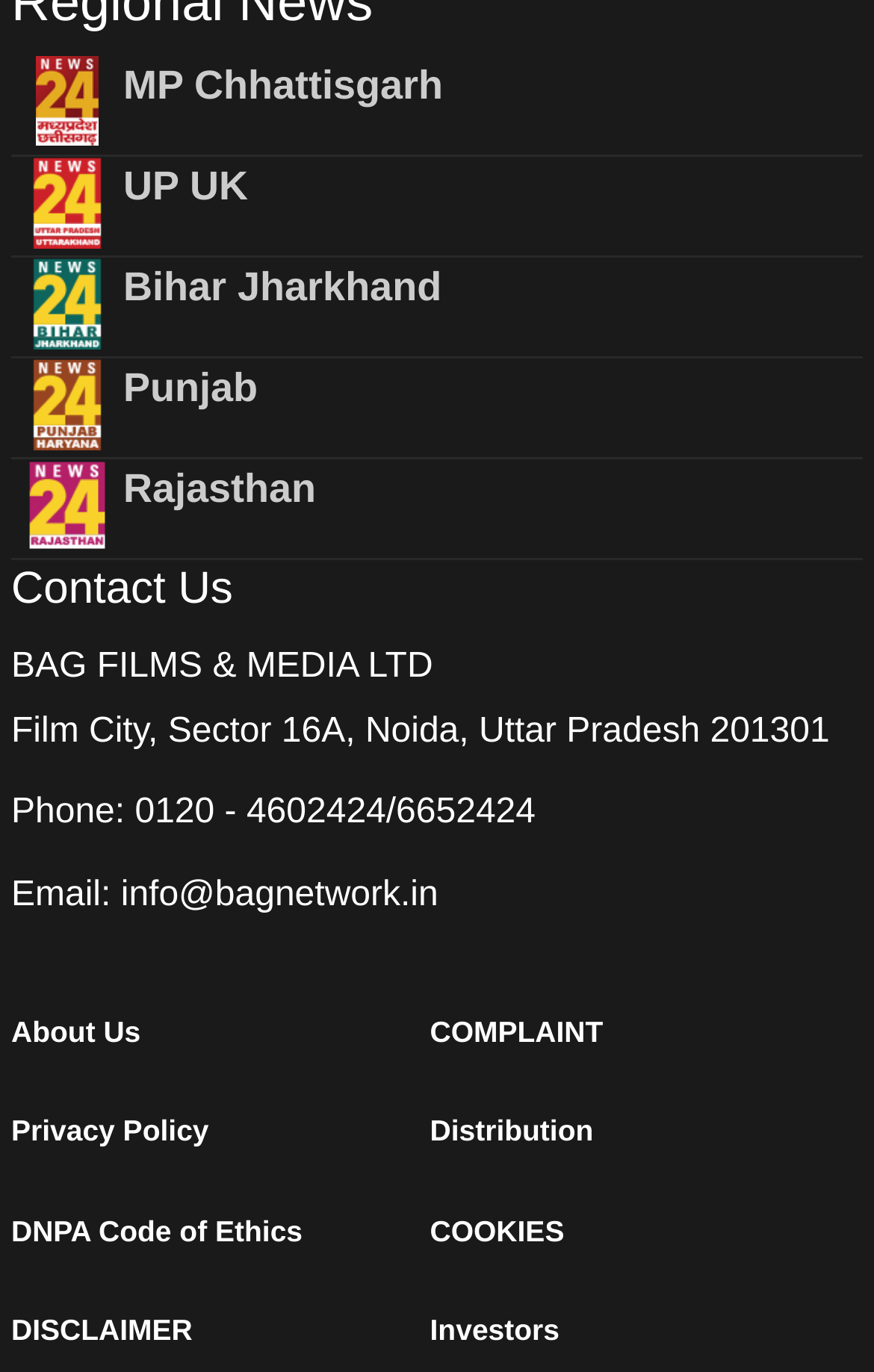Determine the bounding box coordinates of the clickable region to execute the instruction: "Email to info@bagnetwork.in". The coordinates should be four float numbers between 0 and 1, denoted as [left, top, right, bottom].

[0.138, 0.639, 0.501, 0.666]